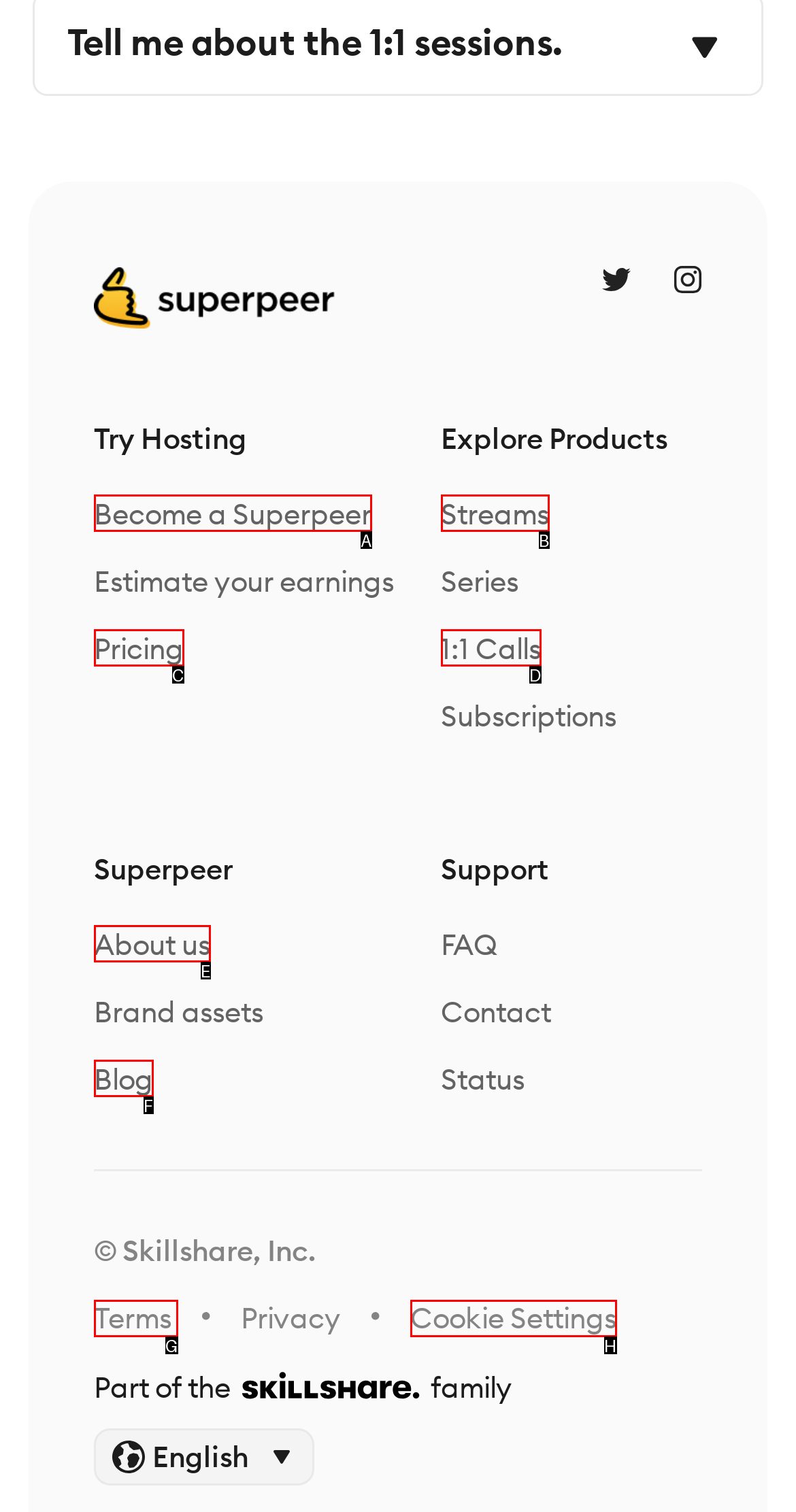Using the description: 1:1 Calls
Identify the letter of the corresponding UI element from the choices available.

D